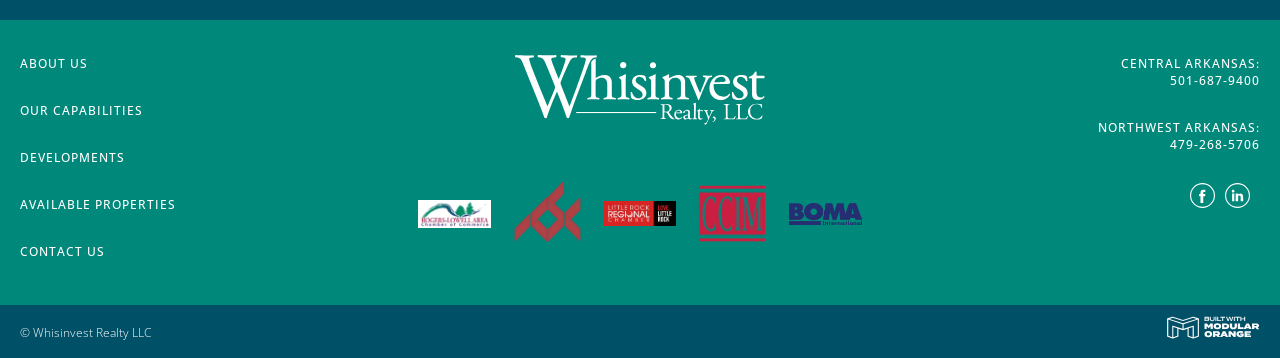Please specify the coordinates of the bounding box for the element that should be clicked to carry out this instruction: "Visit Whisinvest Realty on Facebook". The coordinates must be four float numbers between 0 and 1, formatted as [left, top, right, bottom].

[0.93, 0.51, 0.949, 0.602]